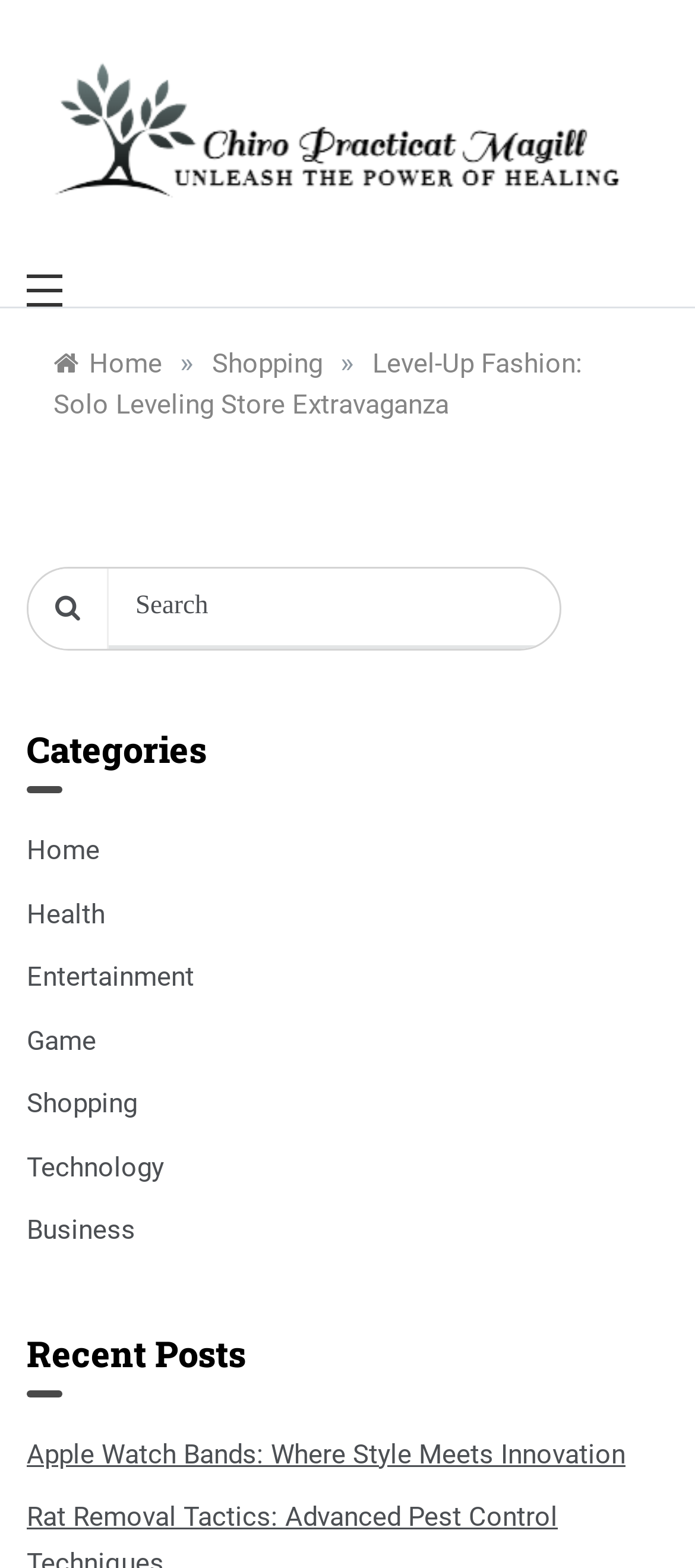Provide a thorough and detailed response to the question by examining the image: 
What is the text above the search box?

Above the search box, I found a StaticText element with the text 'Unleash the Power of Healing', which suggests that the search function is related to healing or wellness.